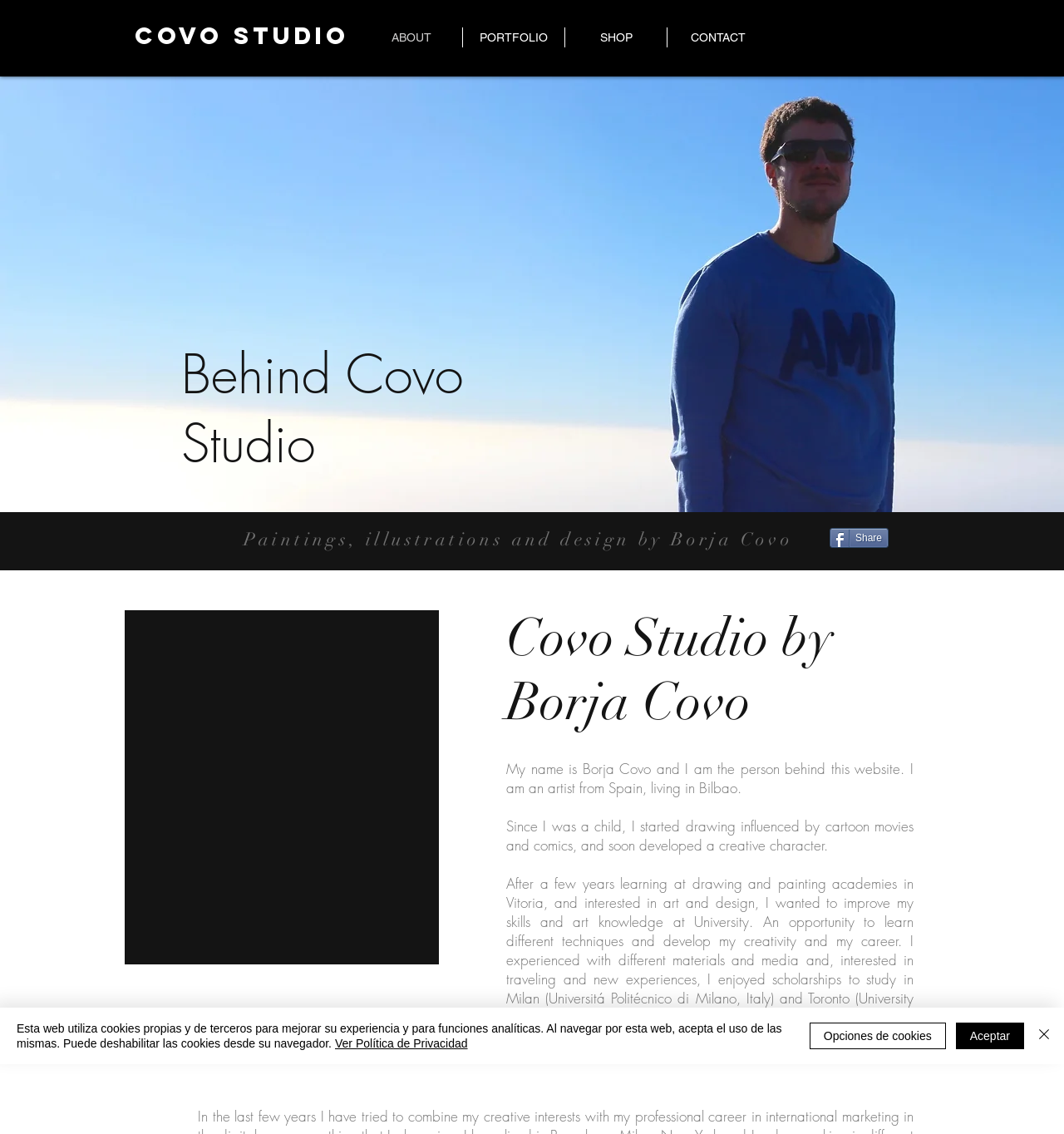Create an in-depth description of the webpage, covering main sections.

The webpage is about Covo Studio, an art studio founded by Borja Covo, a Spanish artist from Bilbao. At the top of the page, there is a large heading "COVO STUDIO" with a link to the studio's homepage. Below it, there is a navigation menu with links to "ABOUT", "PORTFOLIO", "SHOP", and "CONTACT" sections.

To the right of the navigation menu, there is a social bar with links to the studio's Instagram, Pinterest, and LinkedIn profiles, each accompanied by an icon. 

Further down the page, there is a section titled "Behind Covo Studio" with a heading "Paintings, illustrations and design by Borja Covo". Below this heading, there is a button to share the content. 

On the left side of the page, there is a large image of the artist, Borja Covo, with a caption mentioning that the photo was taken by Chris Floyd for Wallpaper Magazine. 

Below the image, there is a brief introduction to Borja Covo, mentioning that he is an artist from Spain, living in Bilbao. The text continues to describe his background, including his childhood influences, education, and experiences studying abroad in Milan and Toronto.

At the very bottom of the page, there is a cookie policy alert with links to view the privacy policy and options to accept, customize, or close the alert.